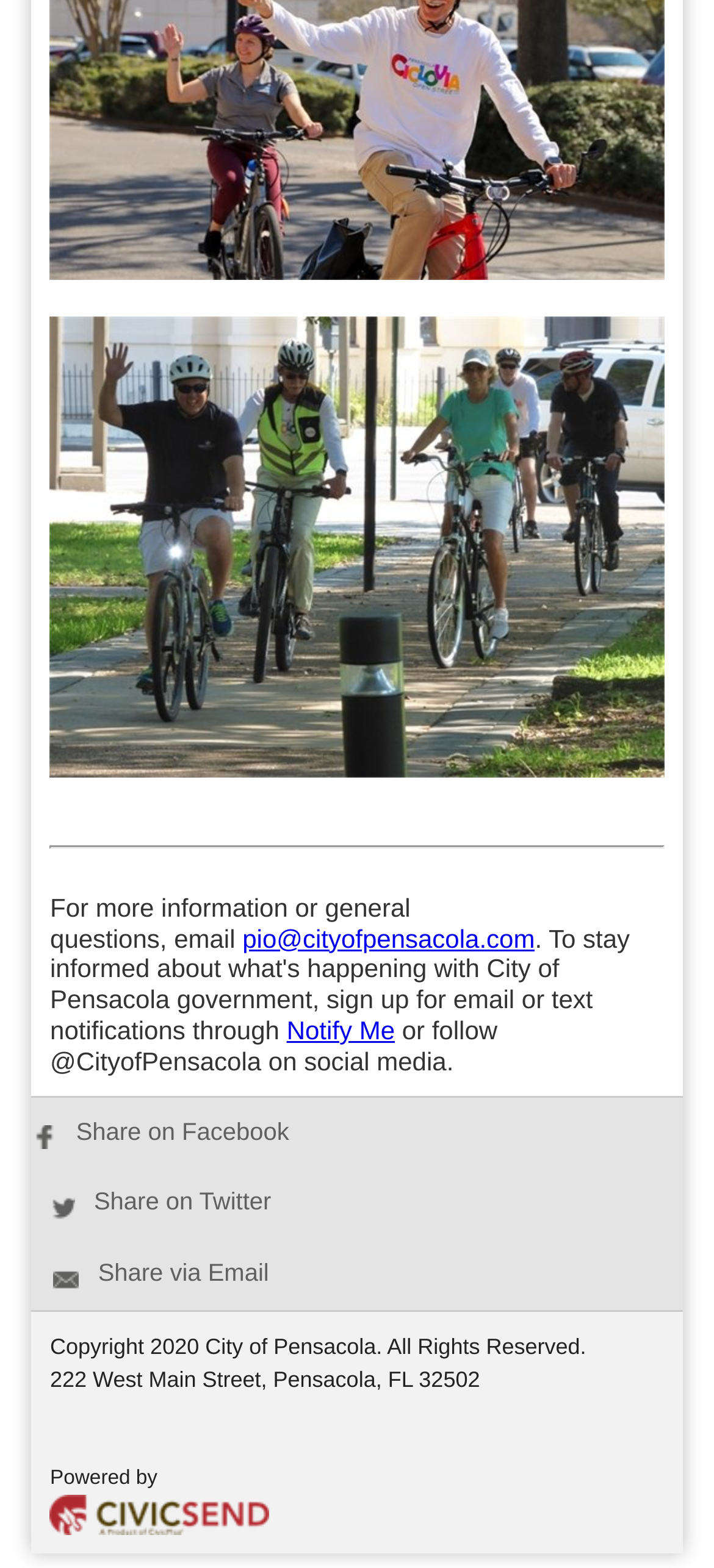How can I stay informed about City of Pensacola government?
Using the image, provide a concise answer in one word or a short phrase.

Sign up for email or text notifications through Notify Me or follow @CityofPensacola on social media